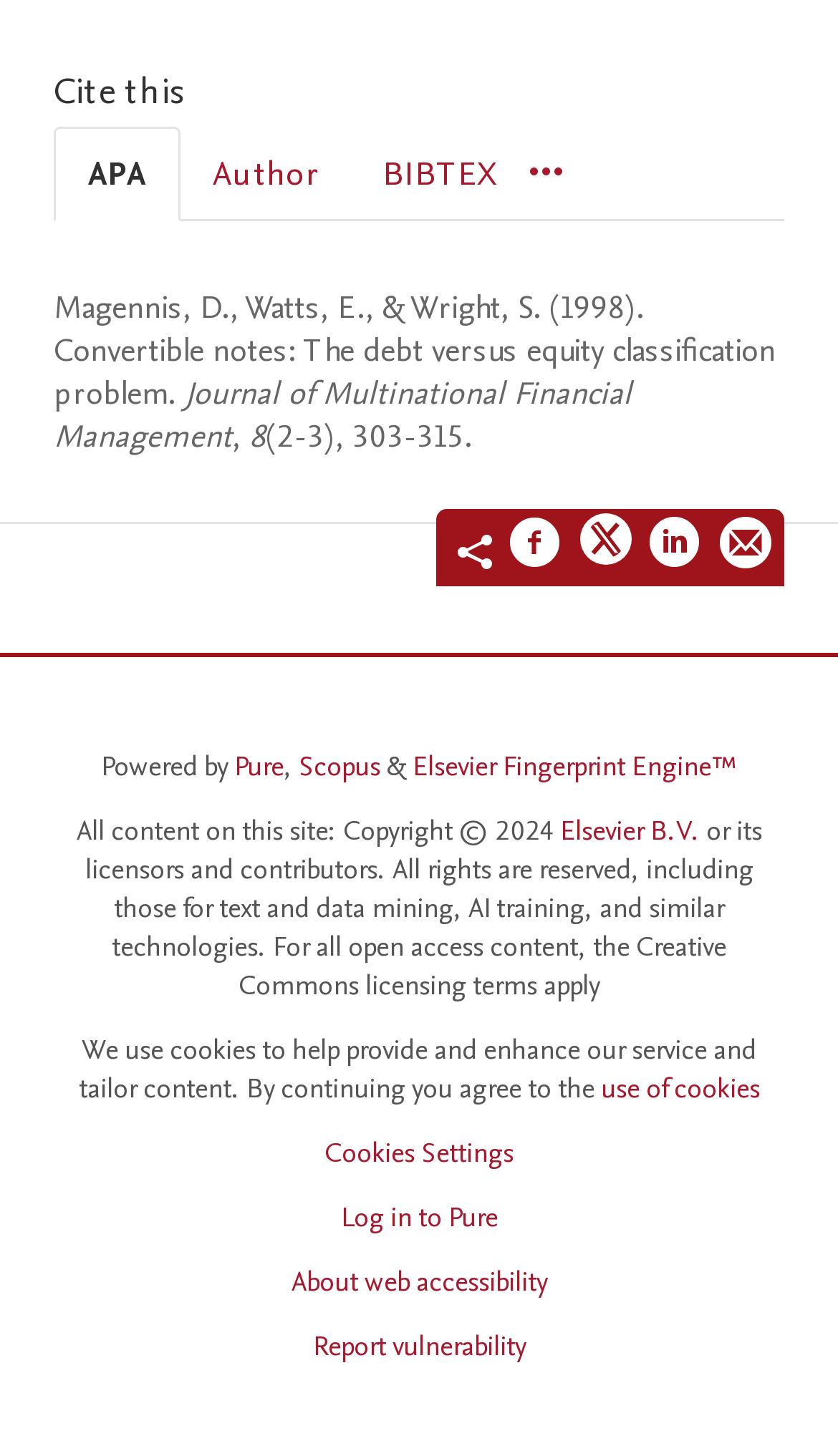Locate the bounding box for the described UI element: "Log in to Pure". Ensure the coordinates are four float numbers between 0 and 1, formatted as [left, top, right, bottom].

[0.406, 0.823, 0.594, 0.849]